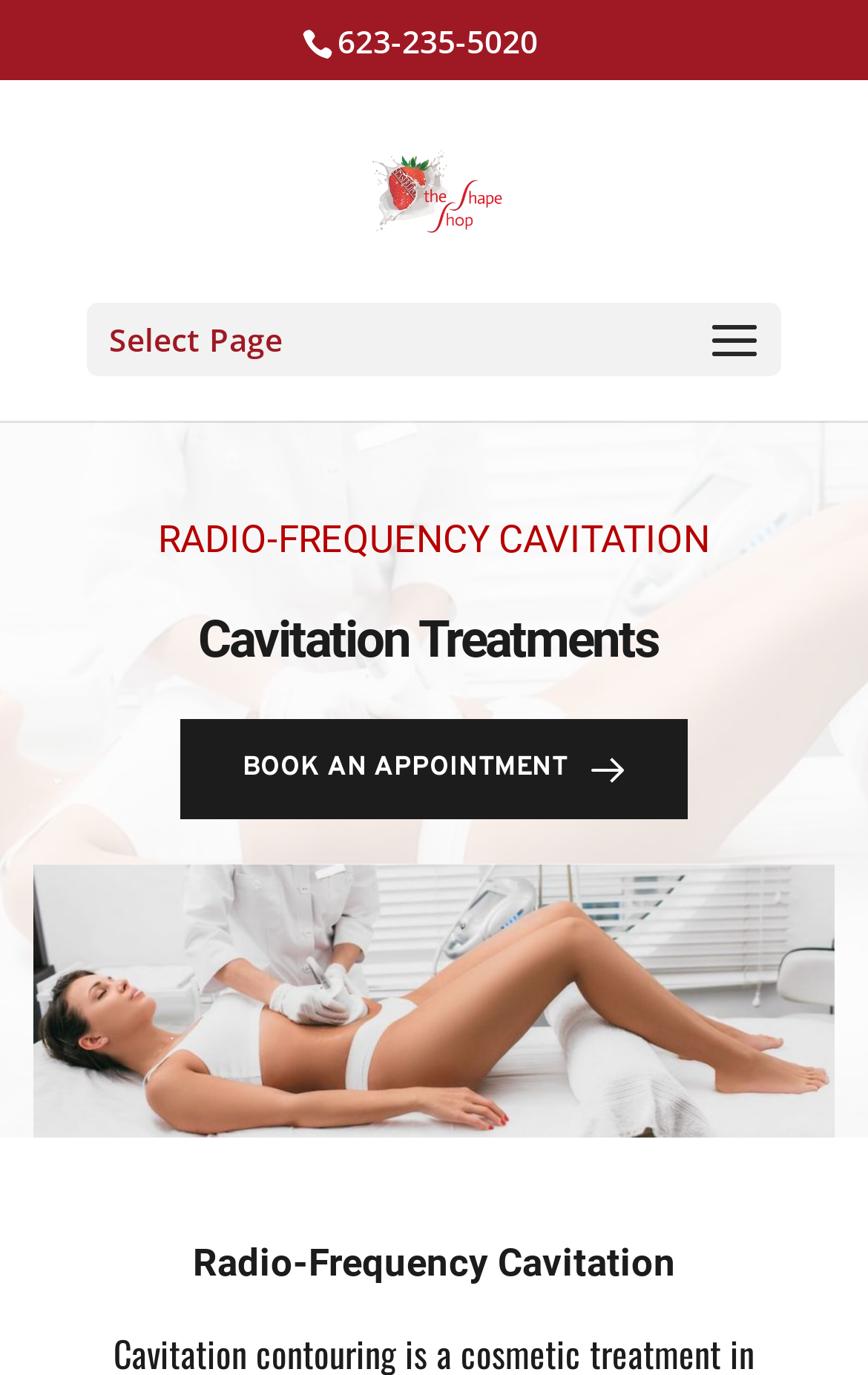Can you find the bounding box coordinates for the UI element given this description: "alt="The Shape Shop""? Provide the coordinates as four float numbers between 0 and 1: [left, top, right, bottom].

[0.428, 0.121, 0.582, 0.152]